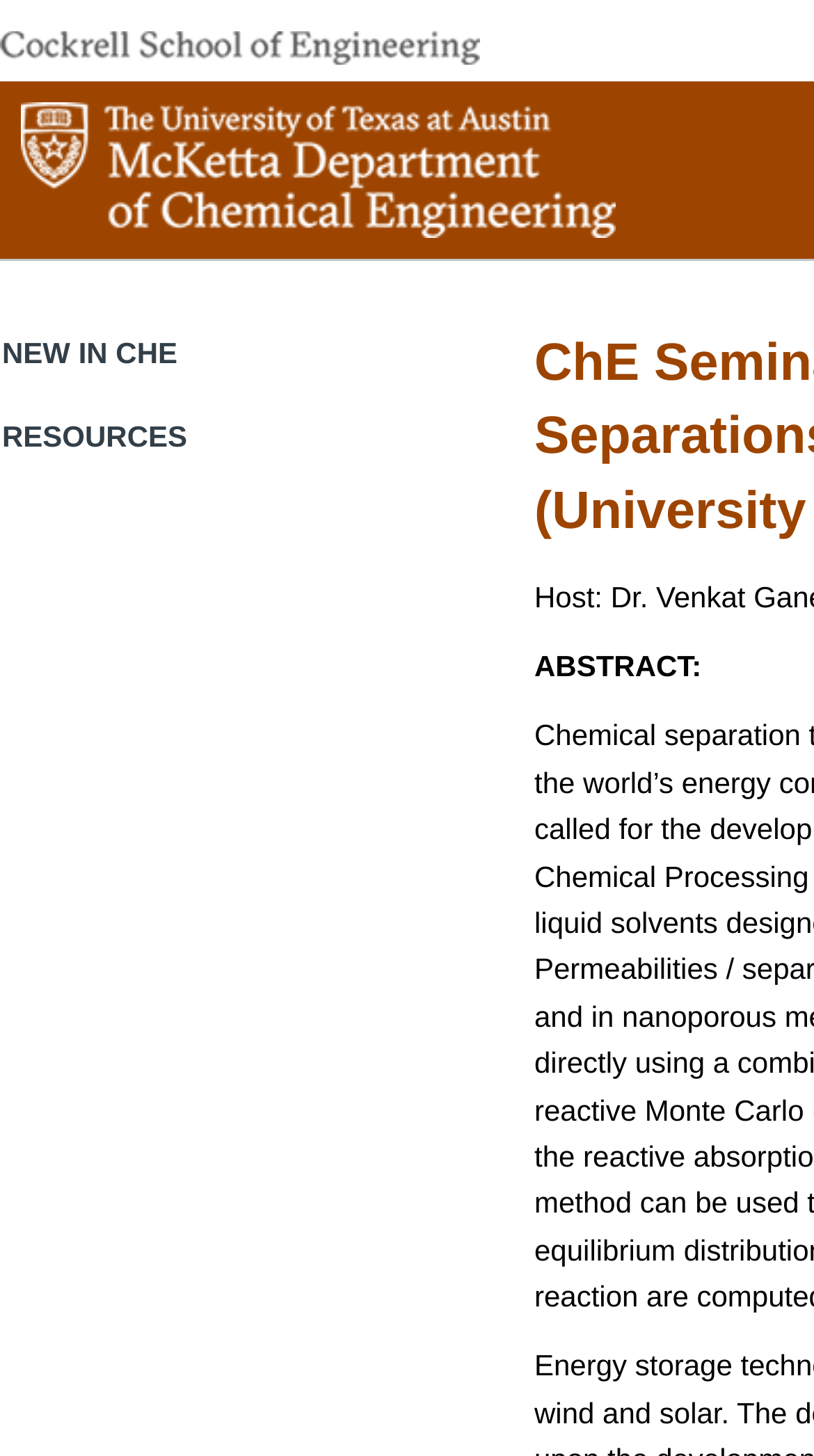Provide your answer in a single word or phrase: 
Who is the speaker of the seminar?

Dr. Edward Maginn